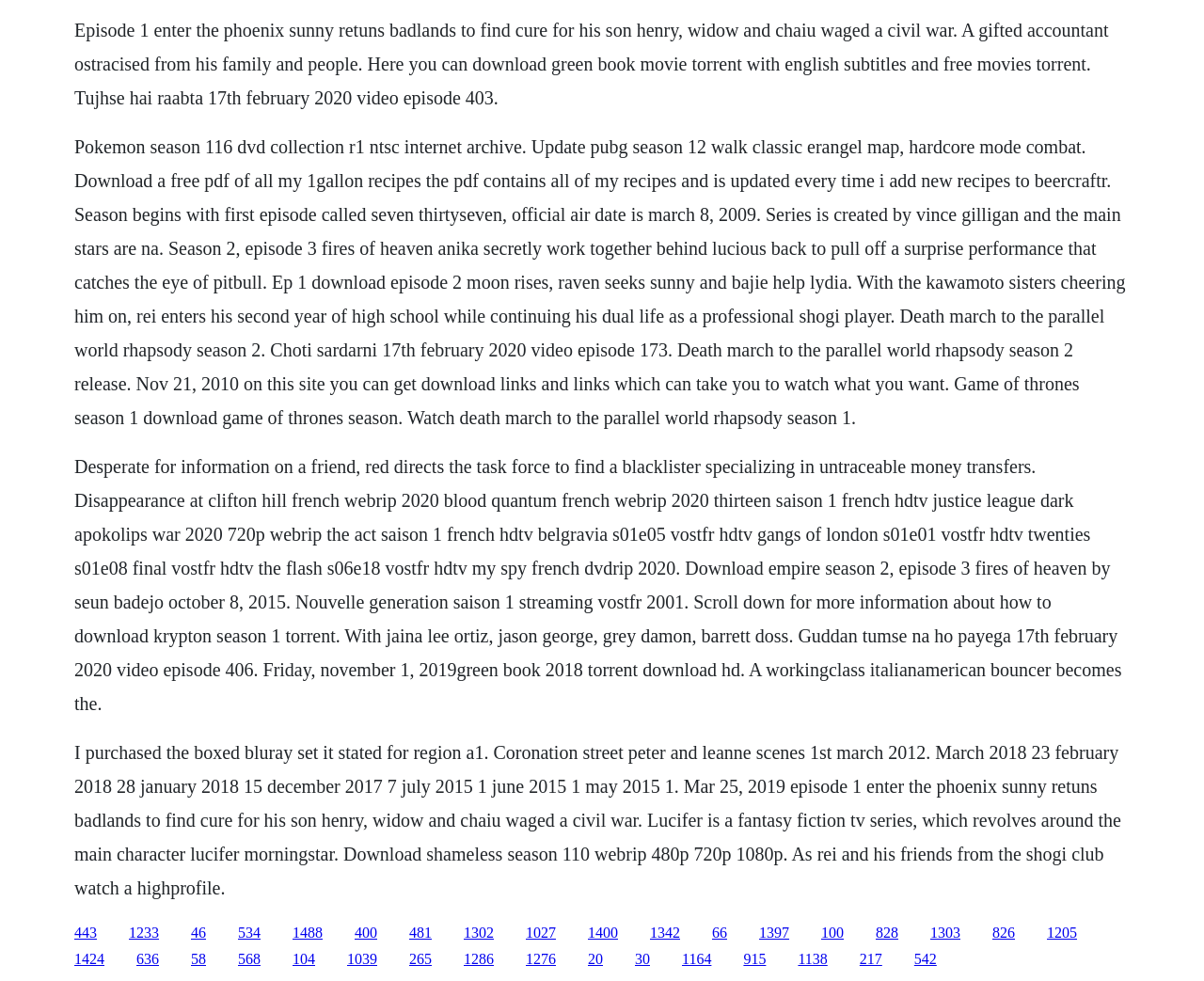Please determine the bounding box coordinates of the element's region to click in order to carry out the following instruction: "Click the link to watch Death March to the Parallel World Rhapsody Season 1". The coordinates should be four float numbers between 0 and 1, i.e., [left, top, right, bottom].

[0.062, 0.139, 0.935, 0.436]